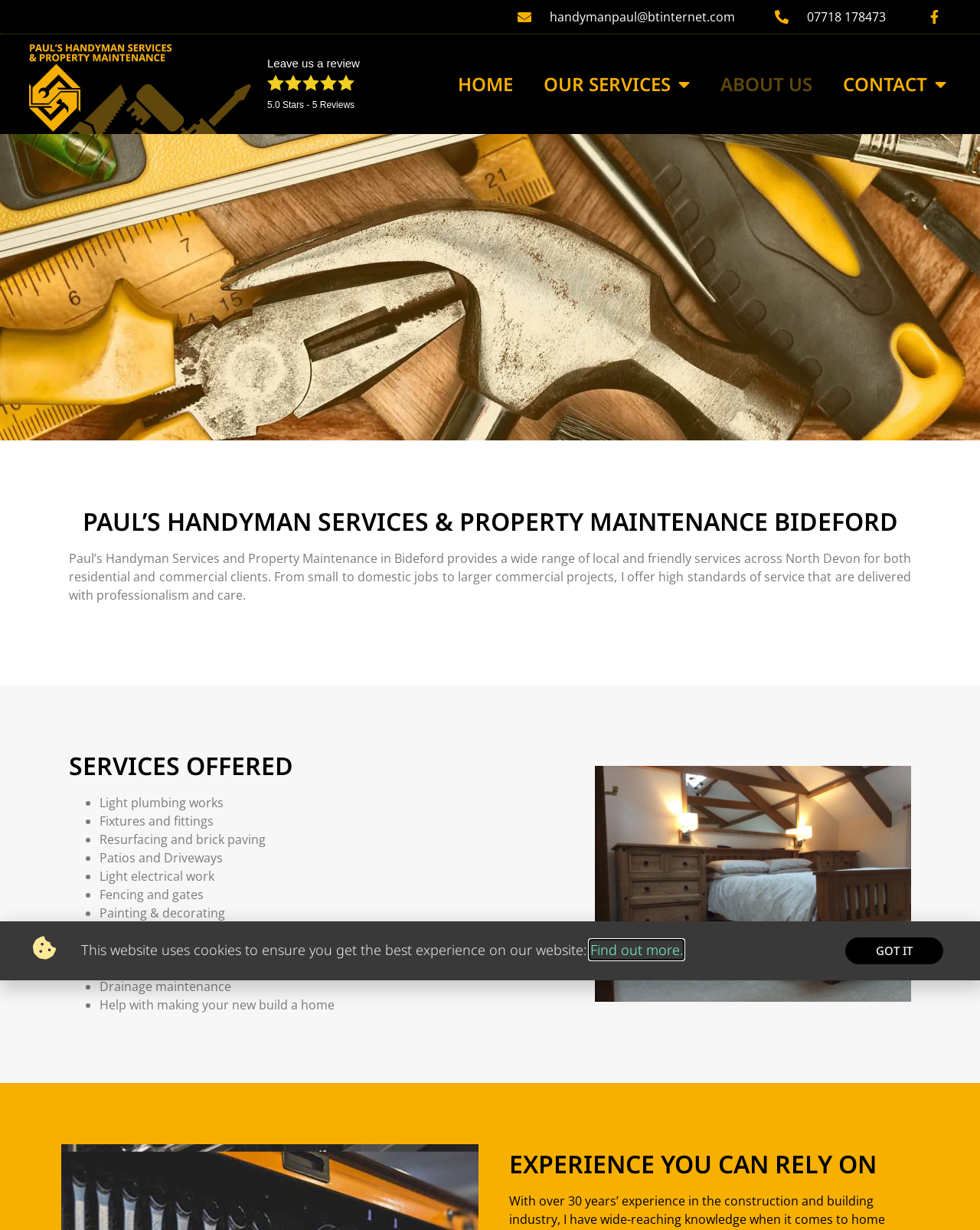Find the bounding box coordinates of the element to click in order to complete the given instruction: "Click the 'HOME' link."

[0.451, 0.053, 0.539, 0.084]